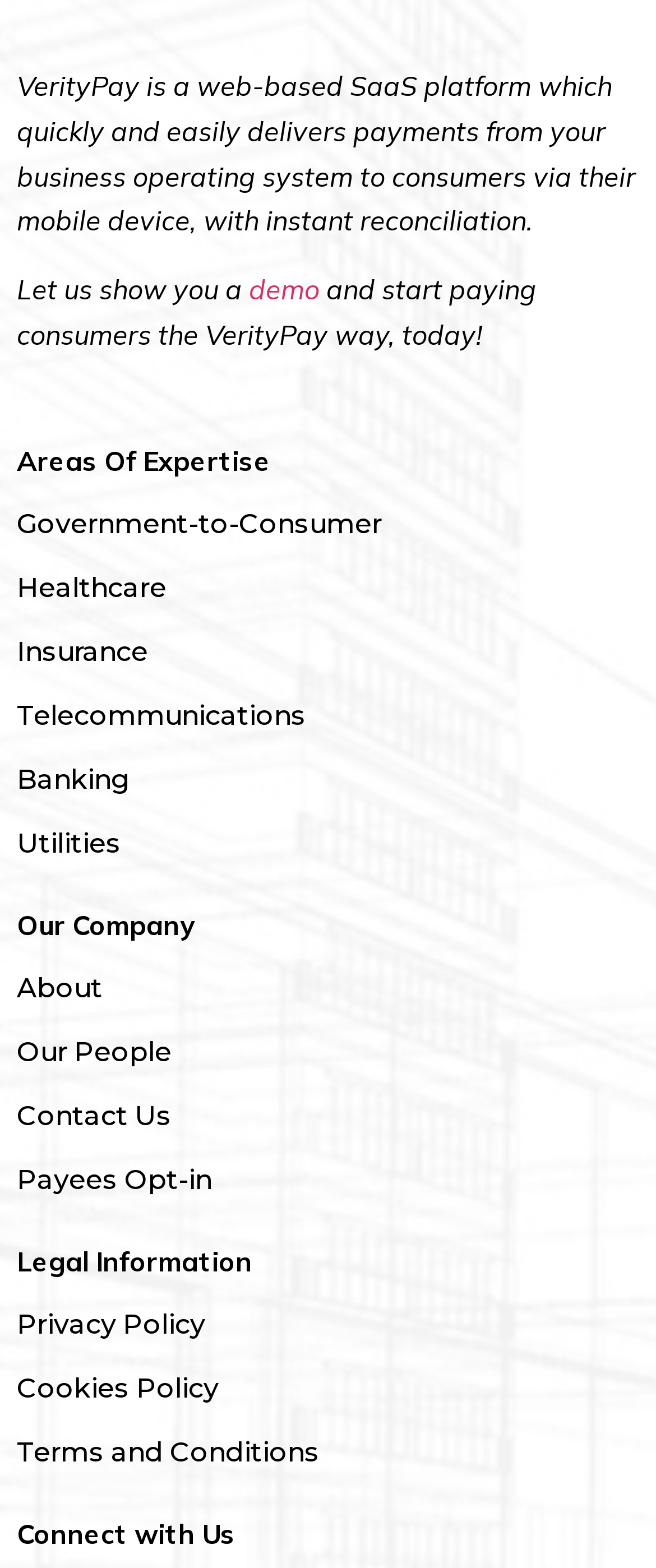Please find the bounding box coordinates for the clickable element needed to perform this instruction: "Learn about Government-to-Consumer services".

[0.026, 0.322, 0.974, 0.347]